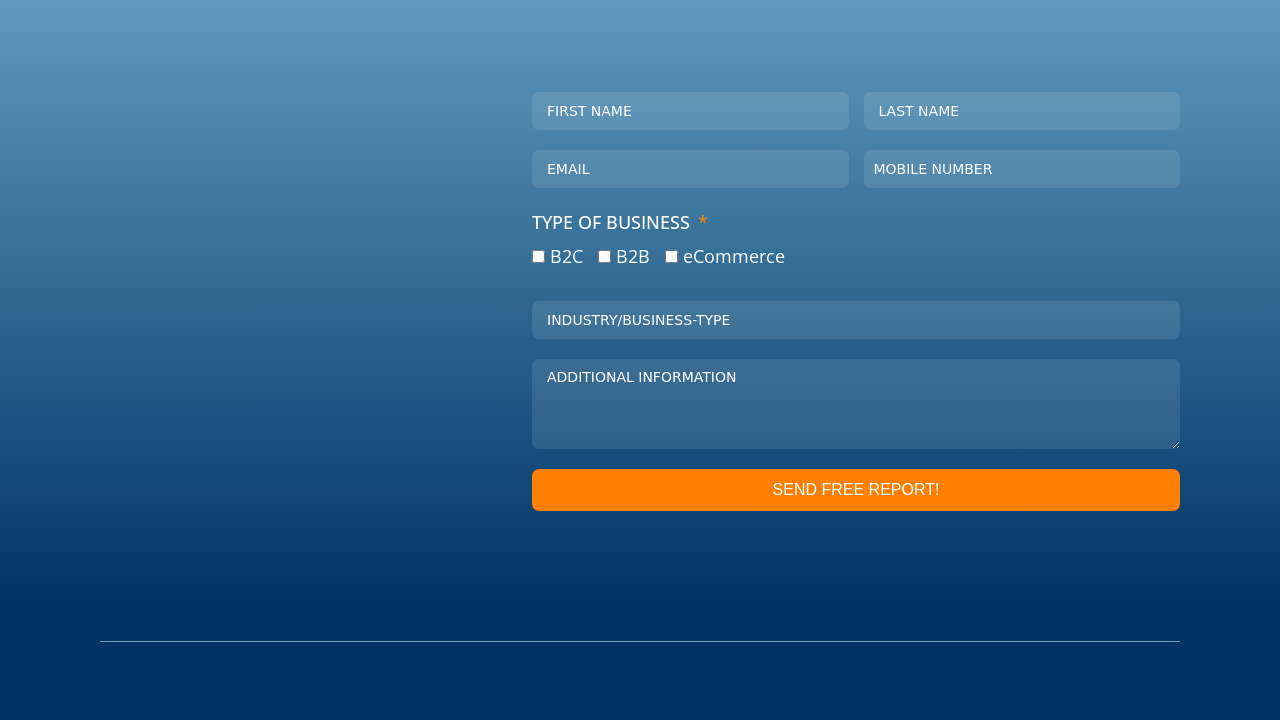Bounding box coordinates are given in the format (top-left x, top-left y, bottom-right x, bottom-right y). All values should be floating point numbers between 0 and 1. Provide the bounding box coordinate for the UI element described as: (925) 595-5195

[0.4, 0.926, 0.58, 0.957]